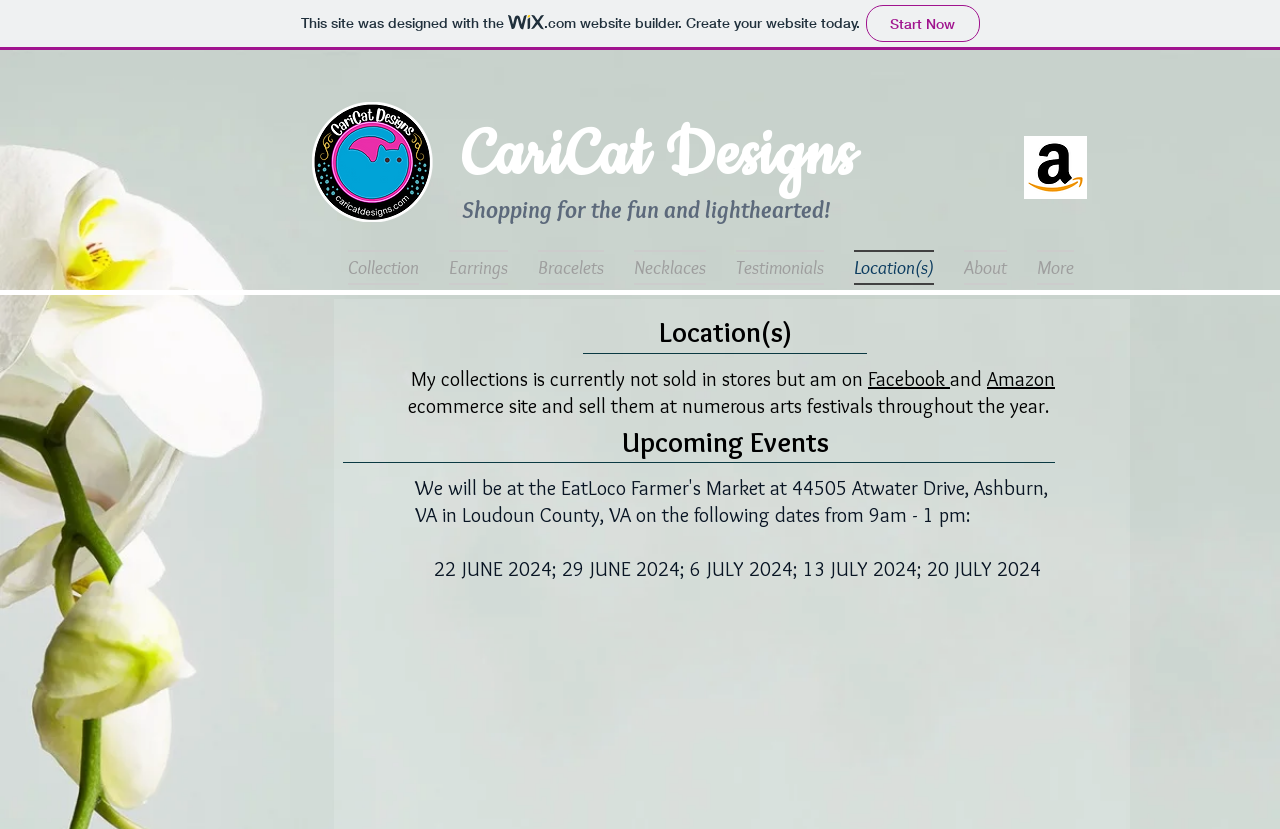Could you specify the bounding box coordinates for the clickable section to complete the following instruction: "Go to solutions page"?

None